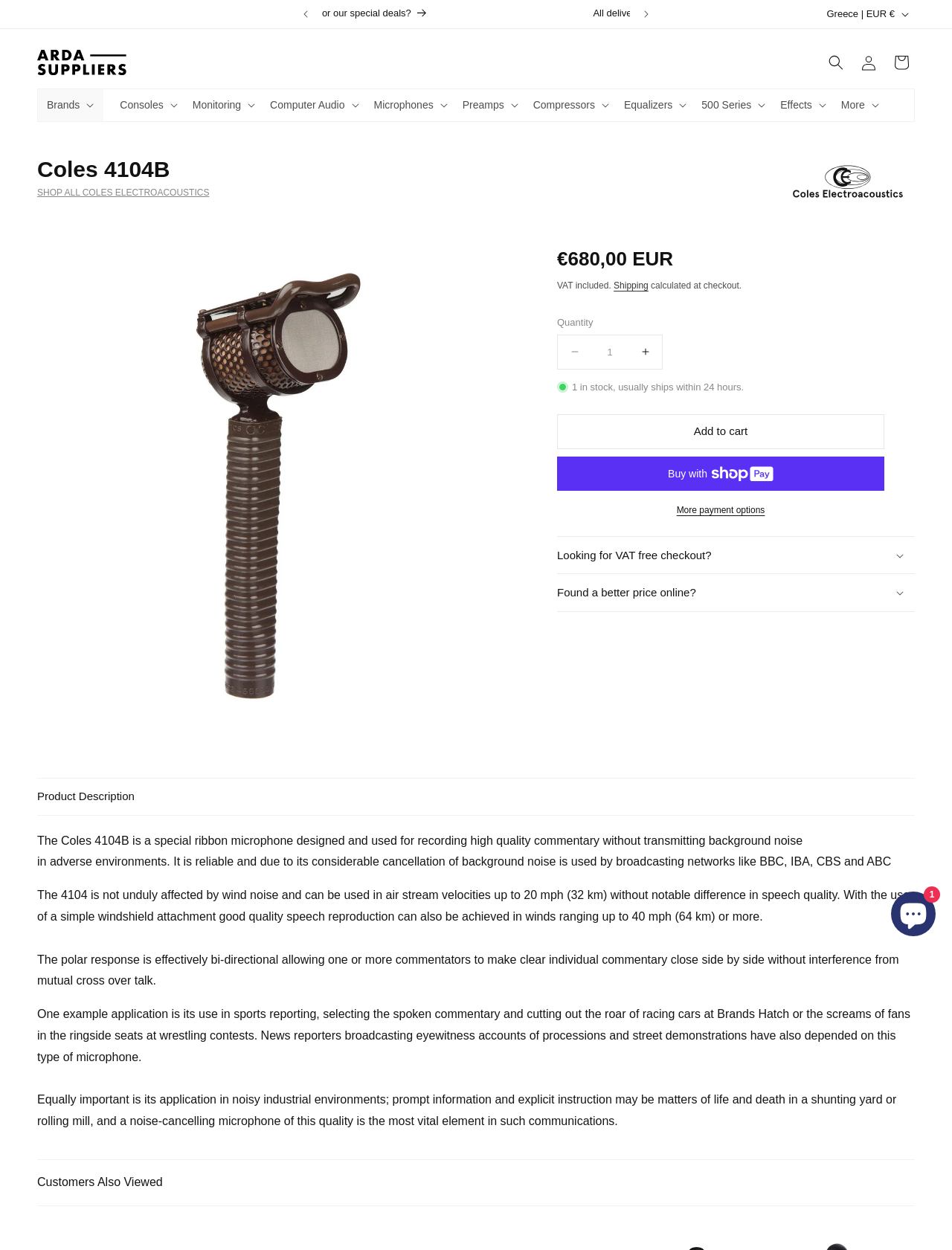Determine the bounding box coordinates of the element that should be clicked to execute the following command: "Search for products".

[0.861, 0.037, 0.895, 0.063]